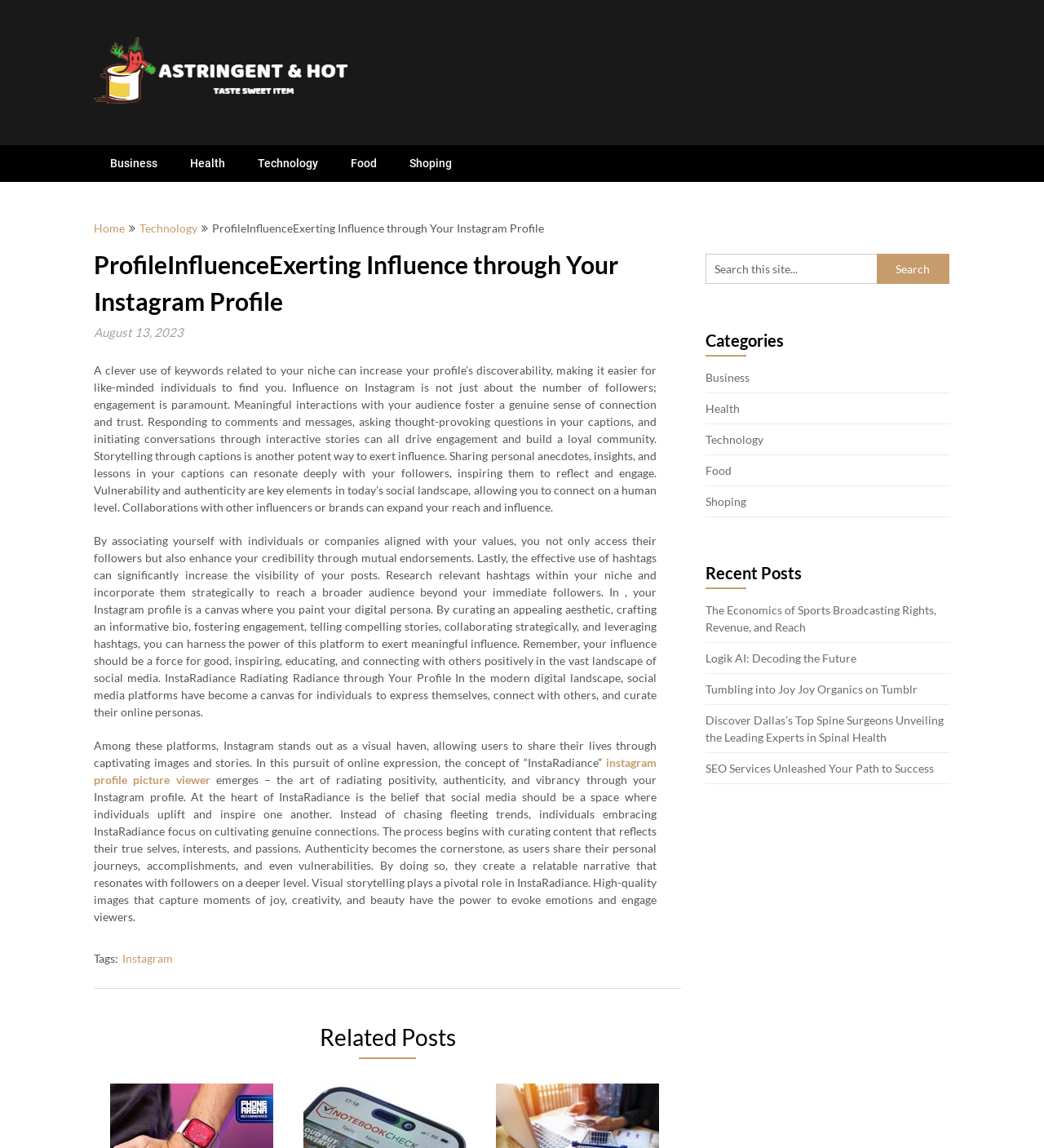Please provide a one-word or short phrase answer to the question:
How many recent posts are listed on this webpage?

5